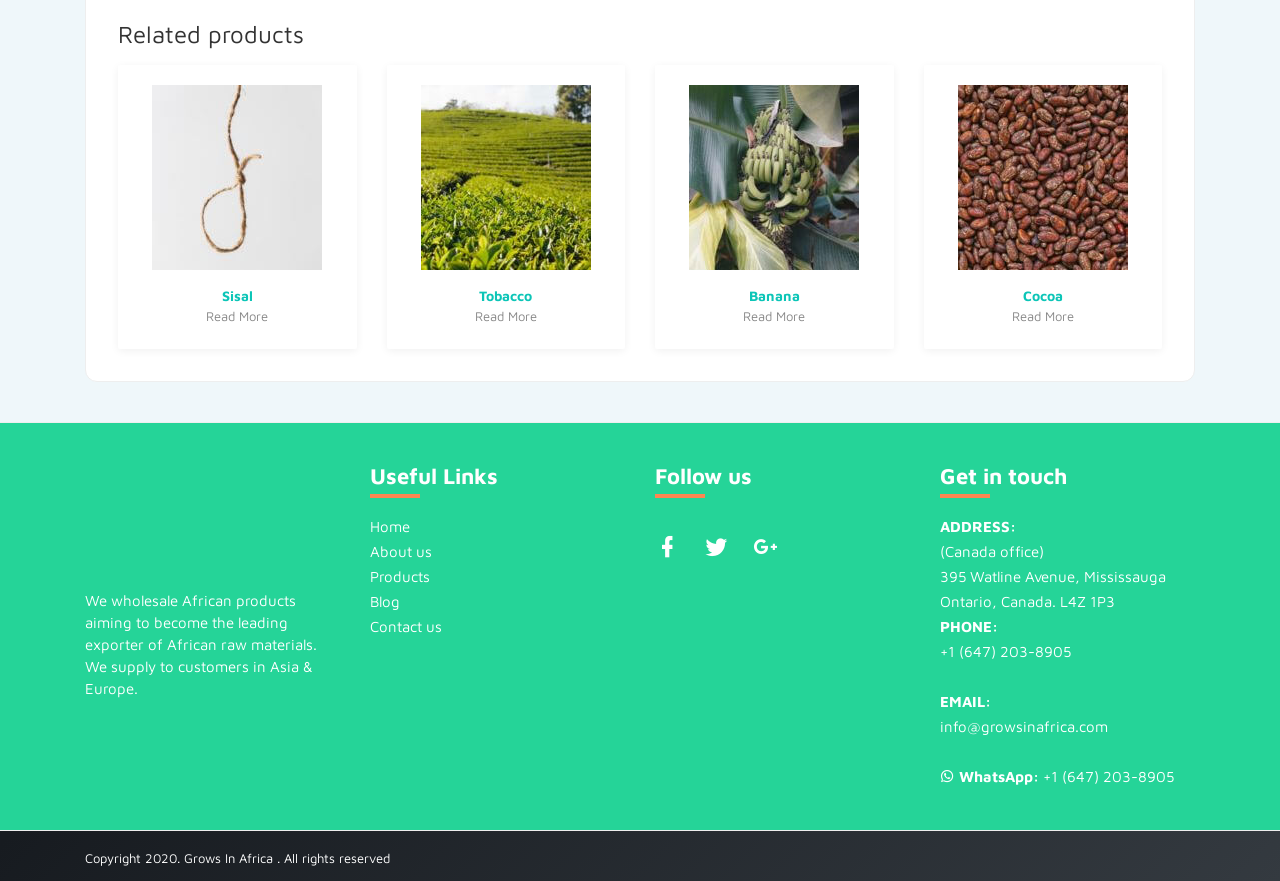What is the phone number of the company?
Using the picture, provide a one-word or short phrase answer.

+1 (647) 203-8905